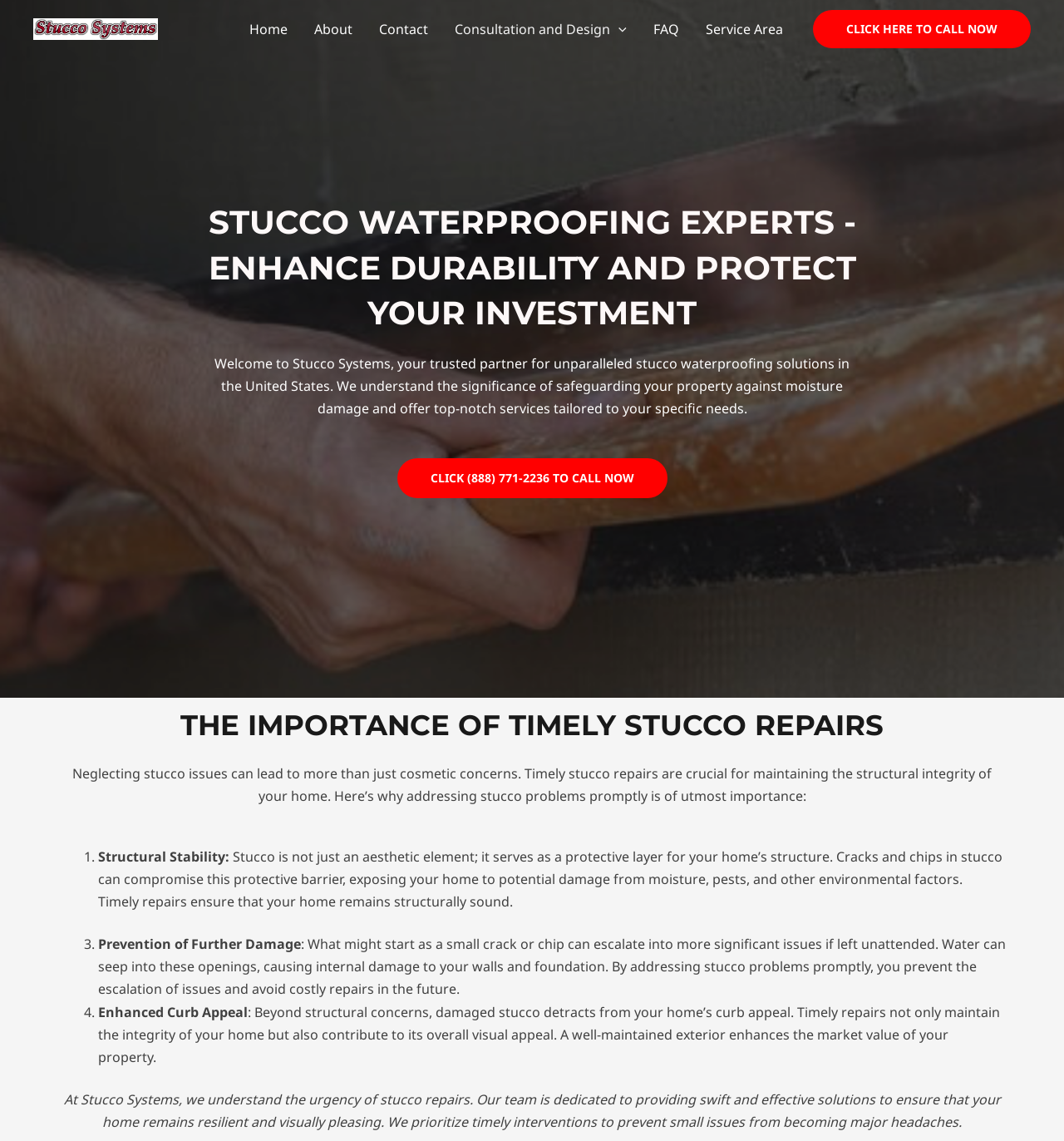Identify the bounding box of the HTML element described as: "Click Here to call Now".

[0.764, 0.009, 0.969, 0.042]